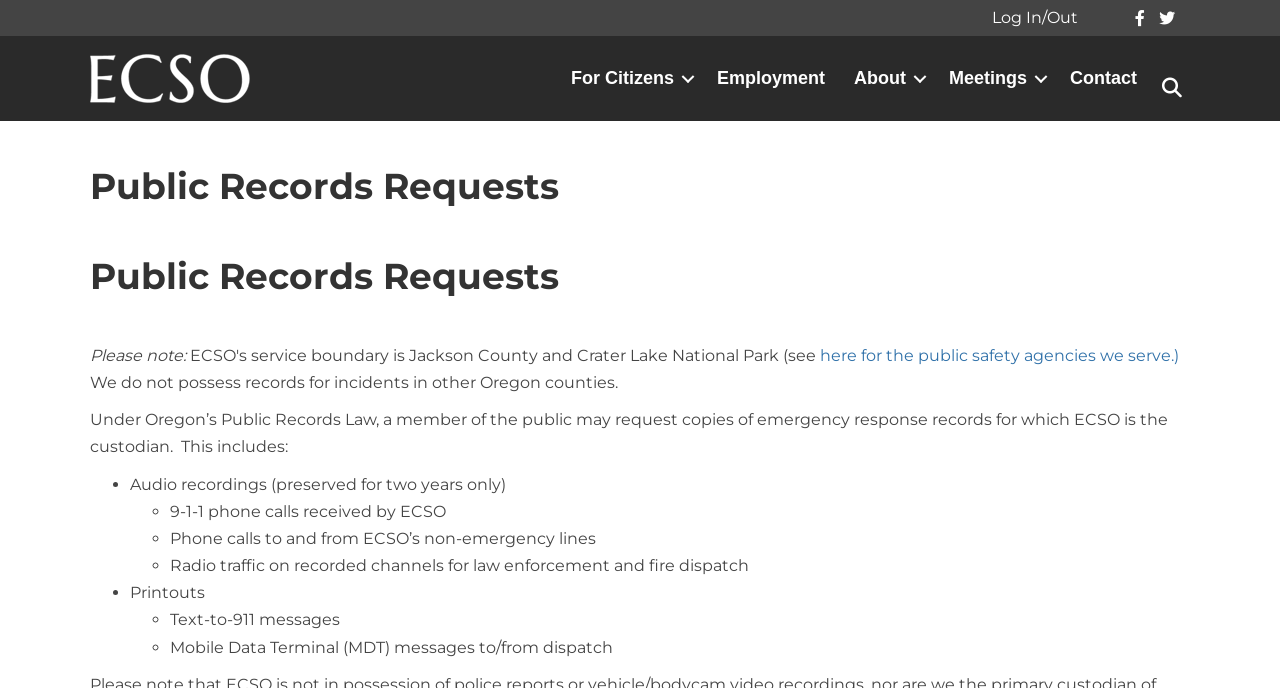Construct a thorough caption encompassing all aspects of the webpage.

The webpage is about Public Records Requests for the Emergency Communications of Southern Oregon (ECSO). At the top right corner, there is a "Log In/Out" link. On the top left, there is an ECSO logo, which is an image with a small text acronym. Below the logo, there is a navigation menu with links to "For Citizens", "Employment", "About", "Meetings", "Contact", and an empty link. 

On the main content area, there are two headings with the same text "Public Records Requests". Below the headings, there is a note stating ECSO's service boundary and a link to learn more about the public safety agencies they serve. The note is followed by a paragraph explaining that ECSO does not possess records for incidents in other Oregon counties. 

Under the paragraph, there is a description of Oregon's Public Records Law, which allows the public to request copies of emergency response records for which ECSO is the custodian. The description is followed by a list of records that can be requested, including audio recordings, 9-1-1 phone calls, phone calls to and from ECSO's non-emergency lines, radio traffic, printouts, text-to-911 messages, and Mobile Data Terminal messages. The list is formatted with bullet points and markers.